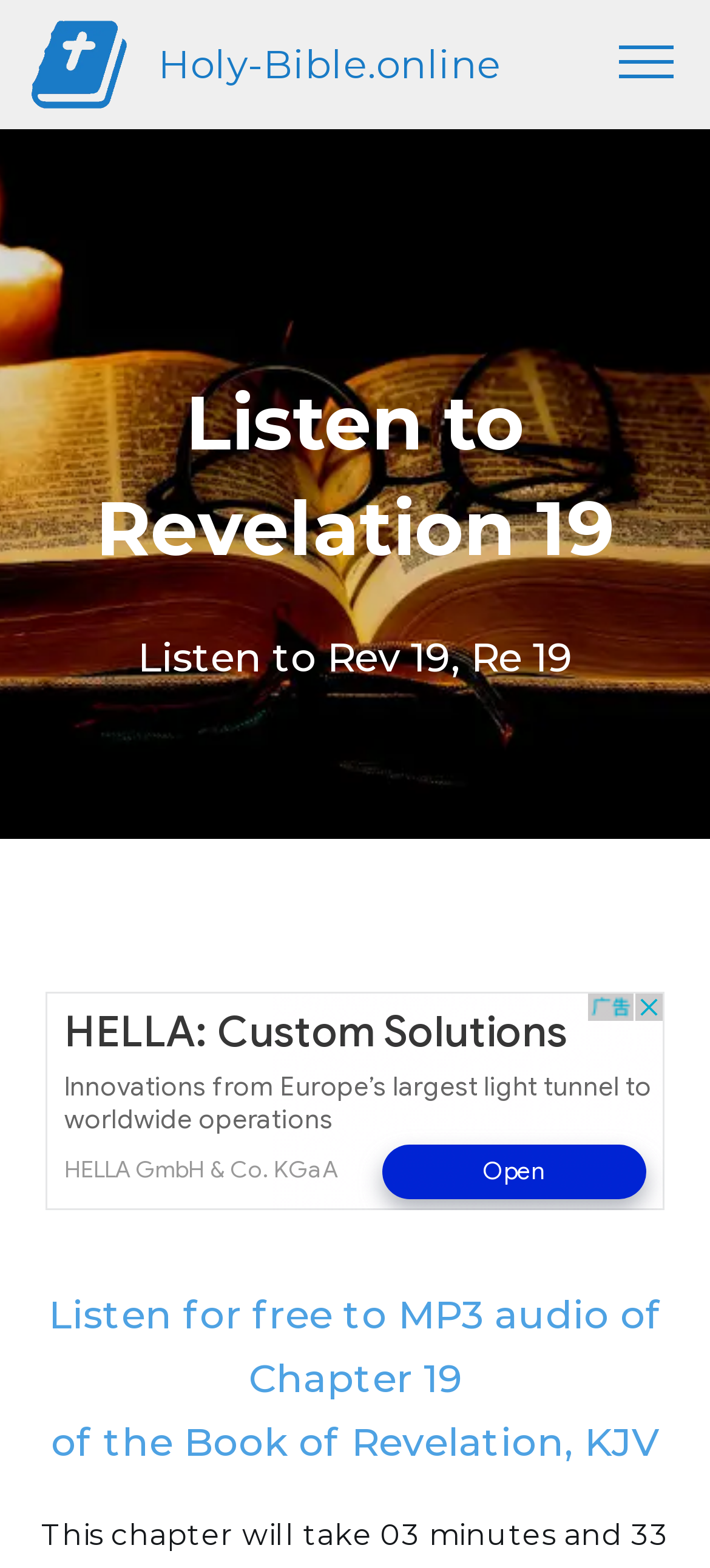Given the webpage screenshot, identify the bounding box of the UI element that matches this description: "parent_node: Holy-Bible.online".

[0.872, 0.029, 0.949, 0.055]